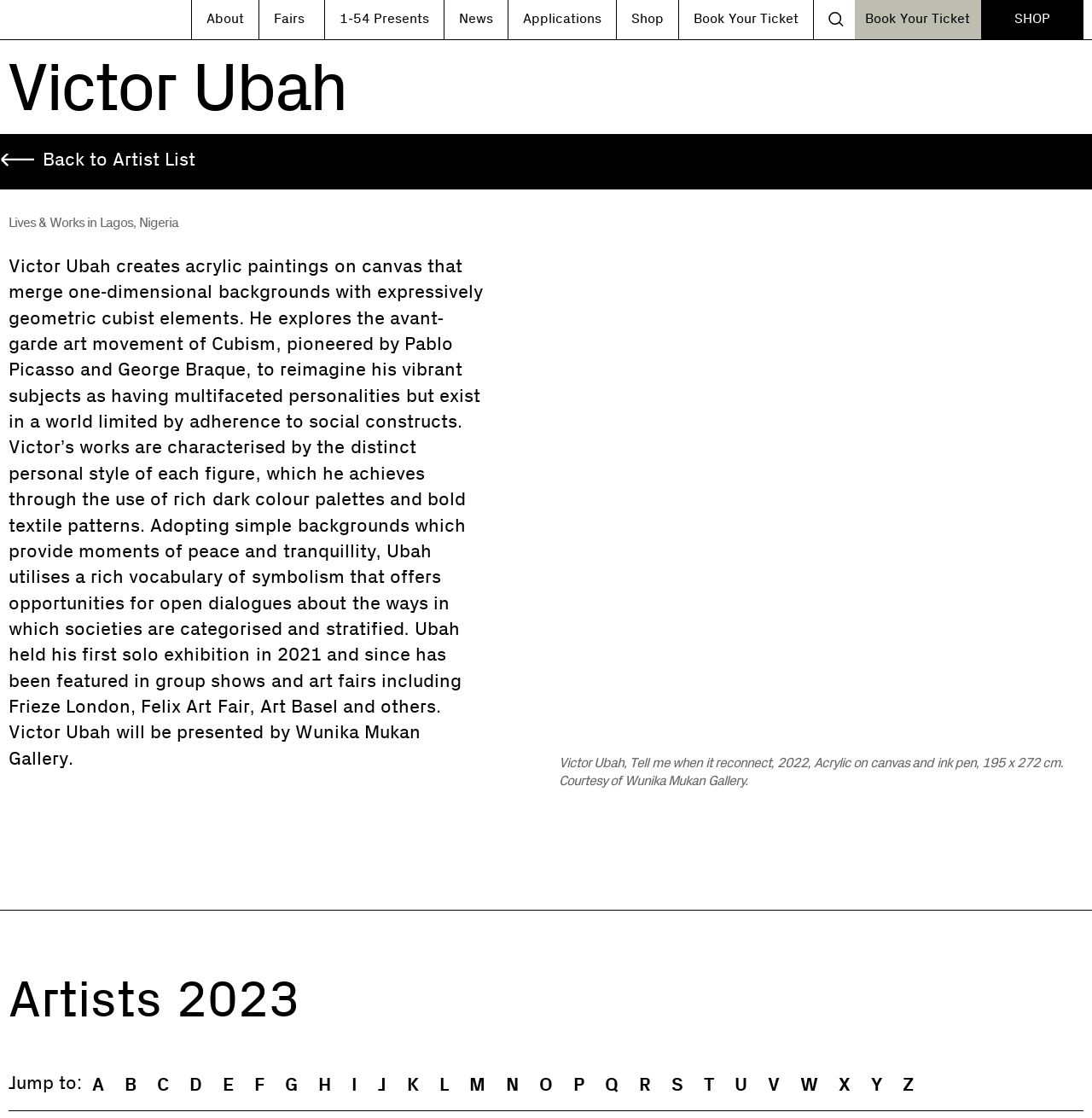Determine the bounding box coordinates of the section I need to click to execute the following instruction: "Search for something". Provide the coordinates as four float numbers between 0 and 1, i.e., [left, top, right, bottom].

[0.756, 0.002, 0.783, 0.033]